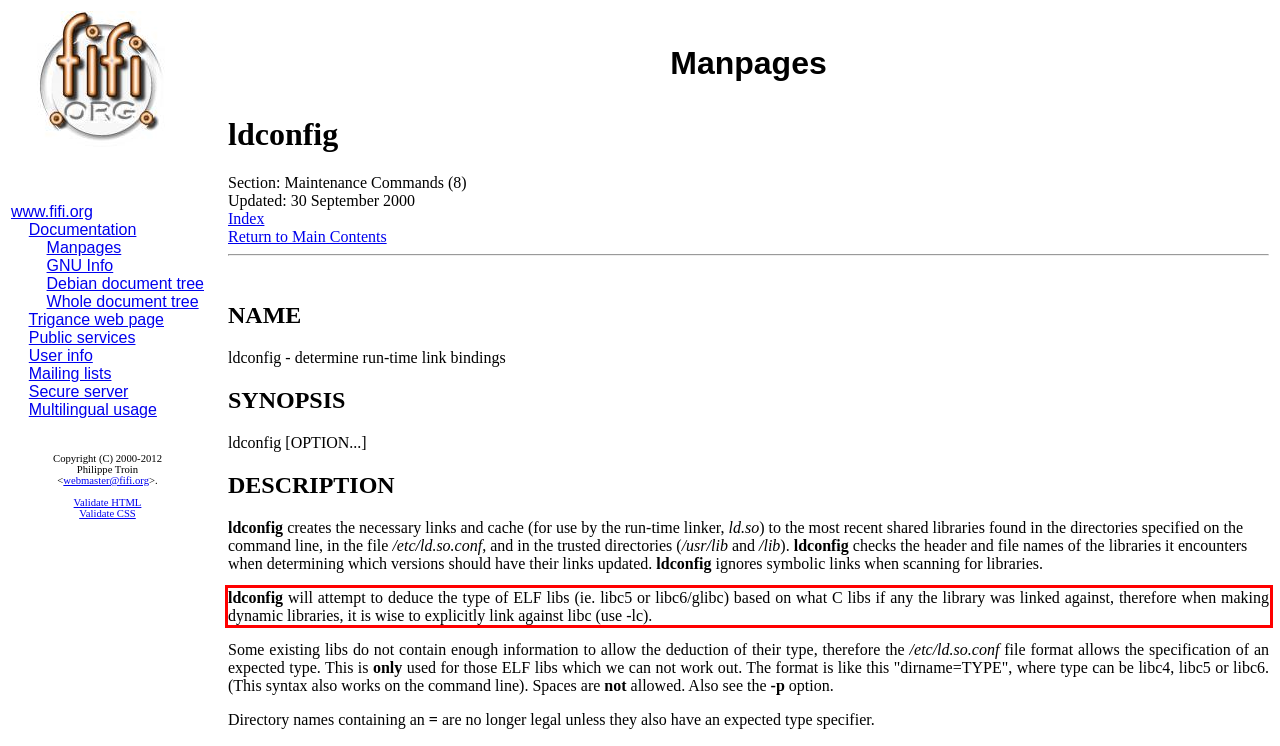Examine the webpage screenshot and use OCR to recognize and output the text within the red bounding box.

ldconfig will attempt to deduce the type of ELF libs (ie. libc5 or libc6/glibc) based on what C libs if any the library was linked against, therefore when making dynamic libraries, it is wise to explicitly link against libc (use -lc).